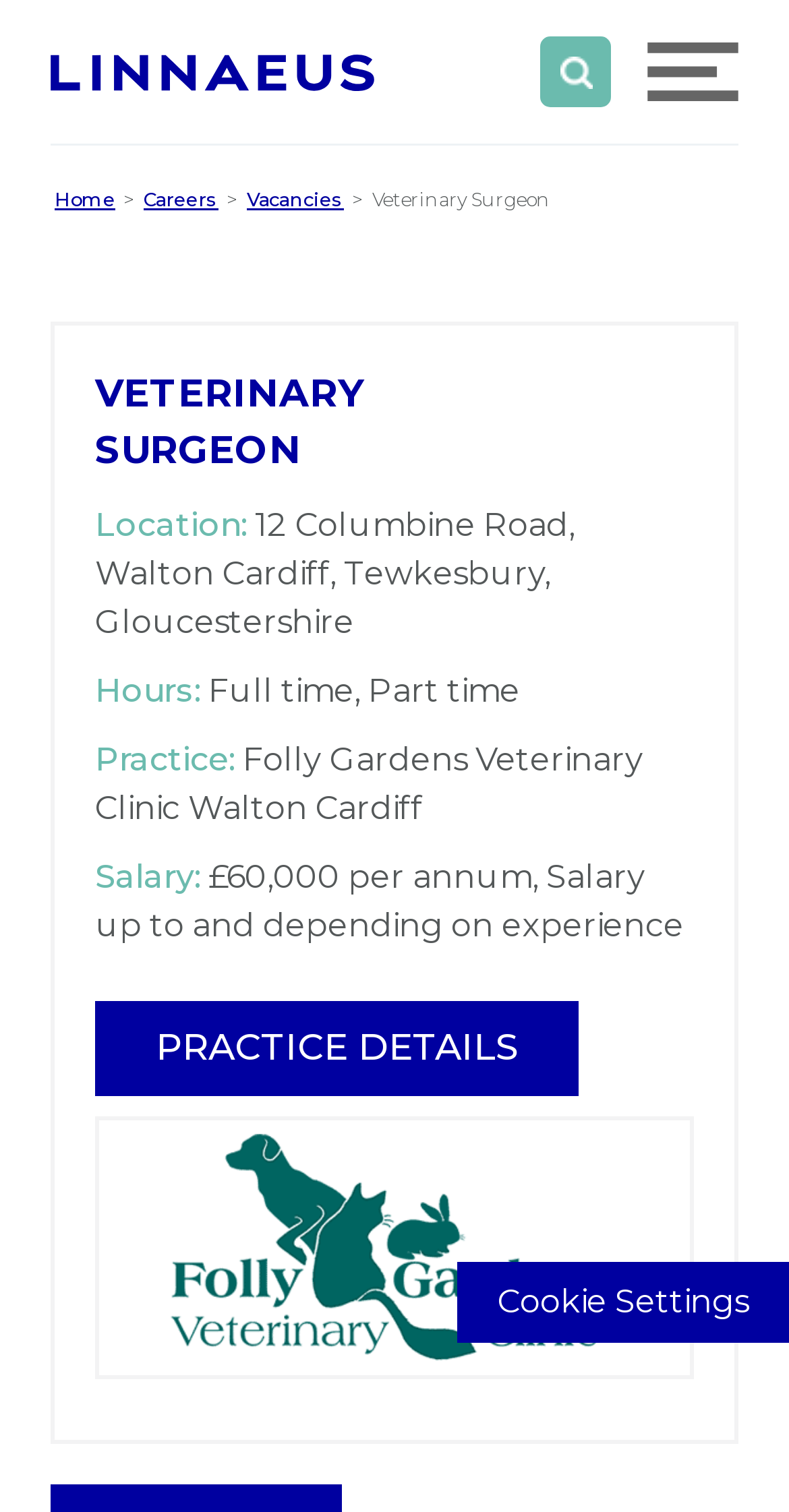Examine the image carefully and respond to the question with a detailed answer: 
What is the name of the logo at the top of the page?

I found the answer by looking at the image element with the description 'Linnaeus logo' which is located at the top of the page.